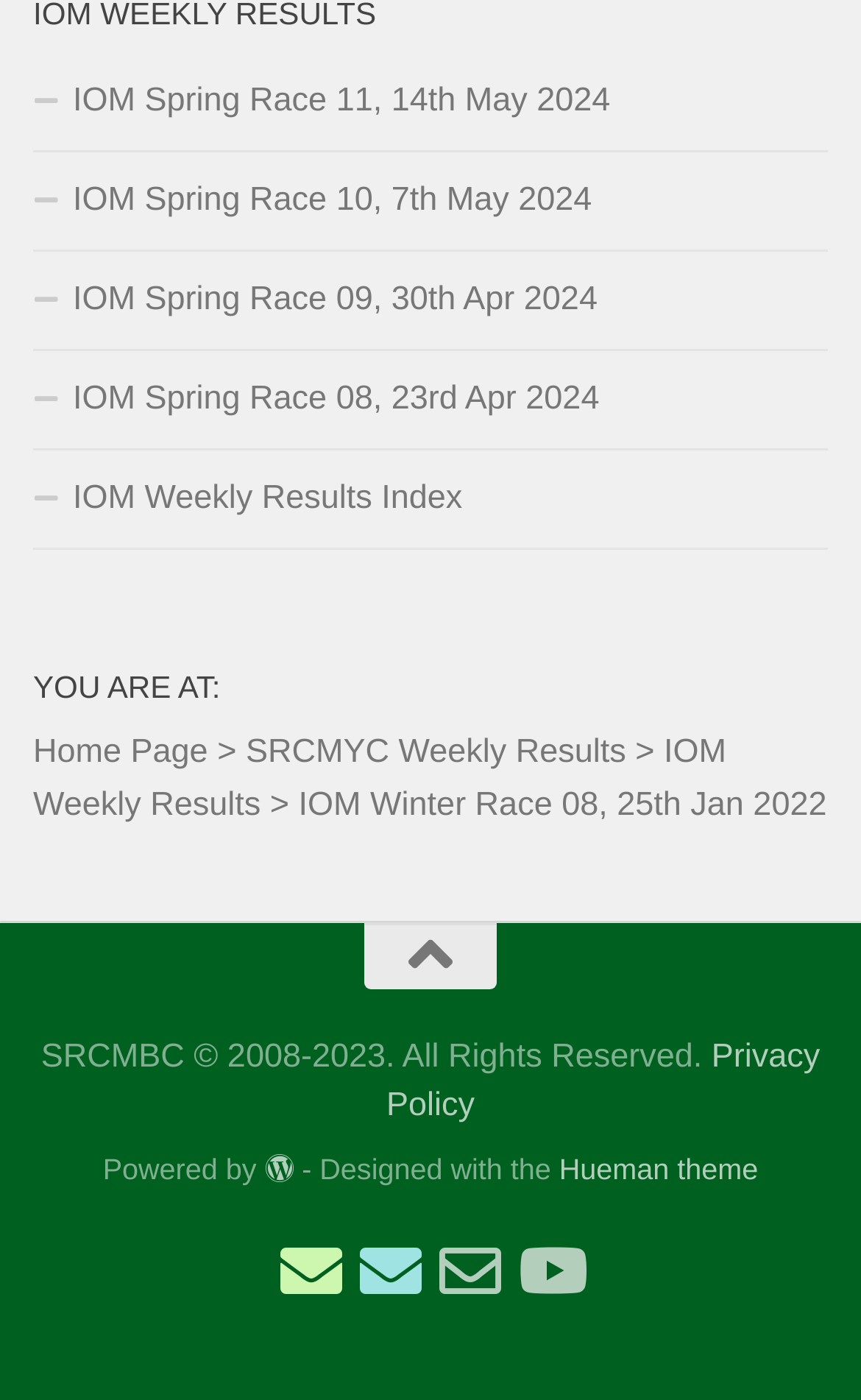Locate the bounding box coordinates of the clickable region necessary to complete the following instruction: "Go to Home Page". Provide the coordinates in the format of four float numbers between 0 and 1, i.e., [left, top, right, bottom].

[0.038, 0.523, 0.242, 0.55]